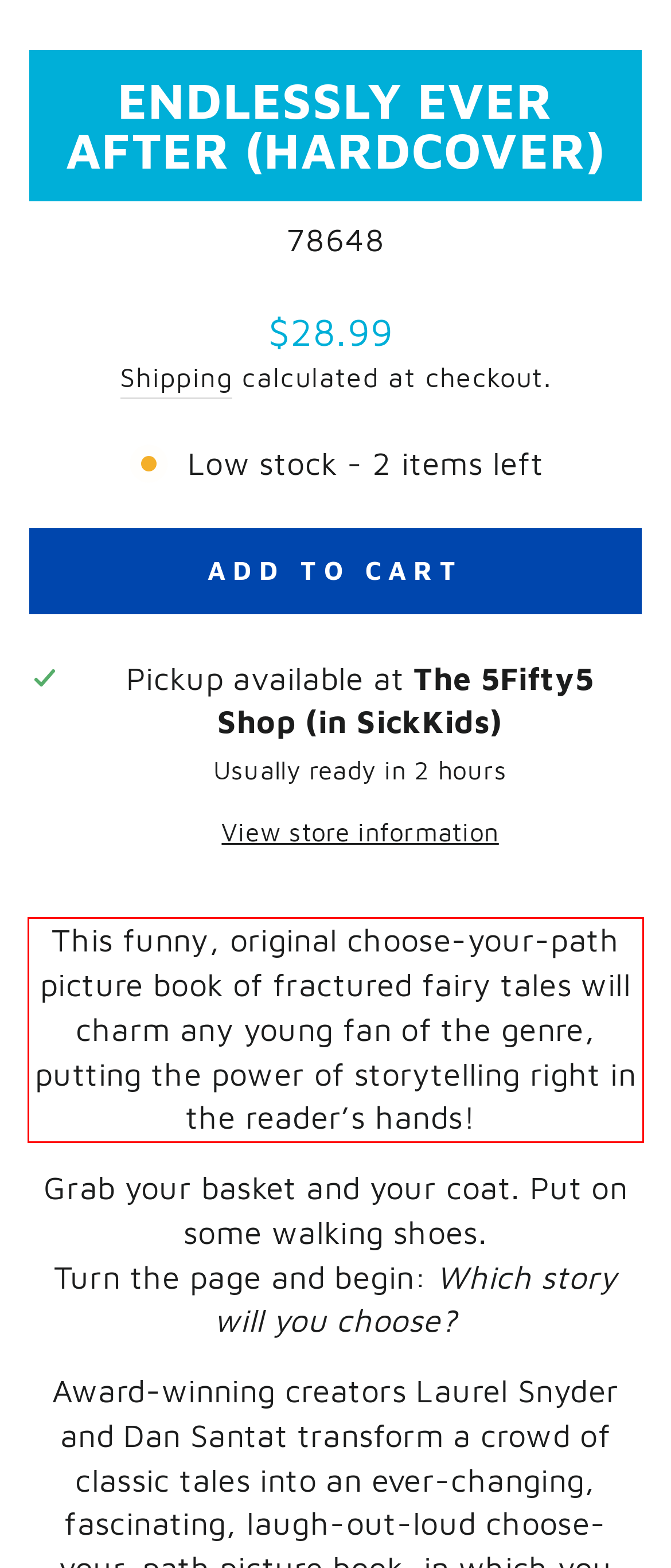Given a screenshot of a webpage, locate the red bounding box and extract the text it encloses.

This funny, original choose-your-path picture book of fractured fairy tales will charm any young fan of the genre, putting the power of storytelling right in the reader’s hands!